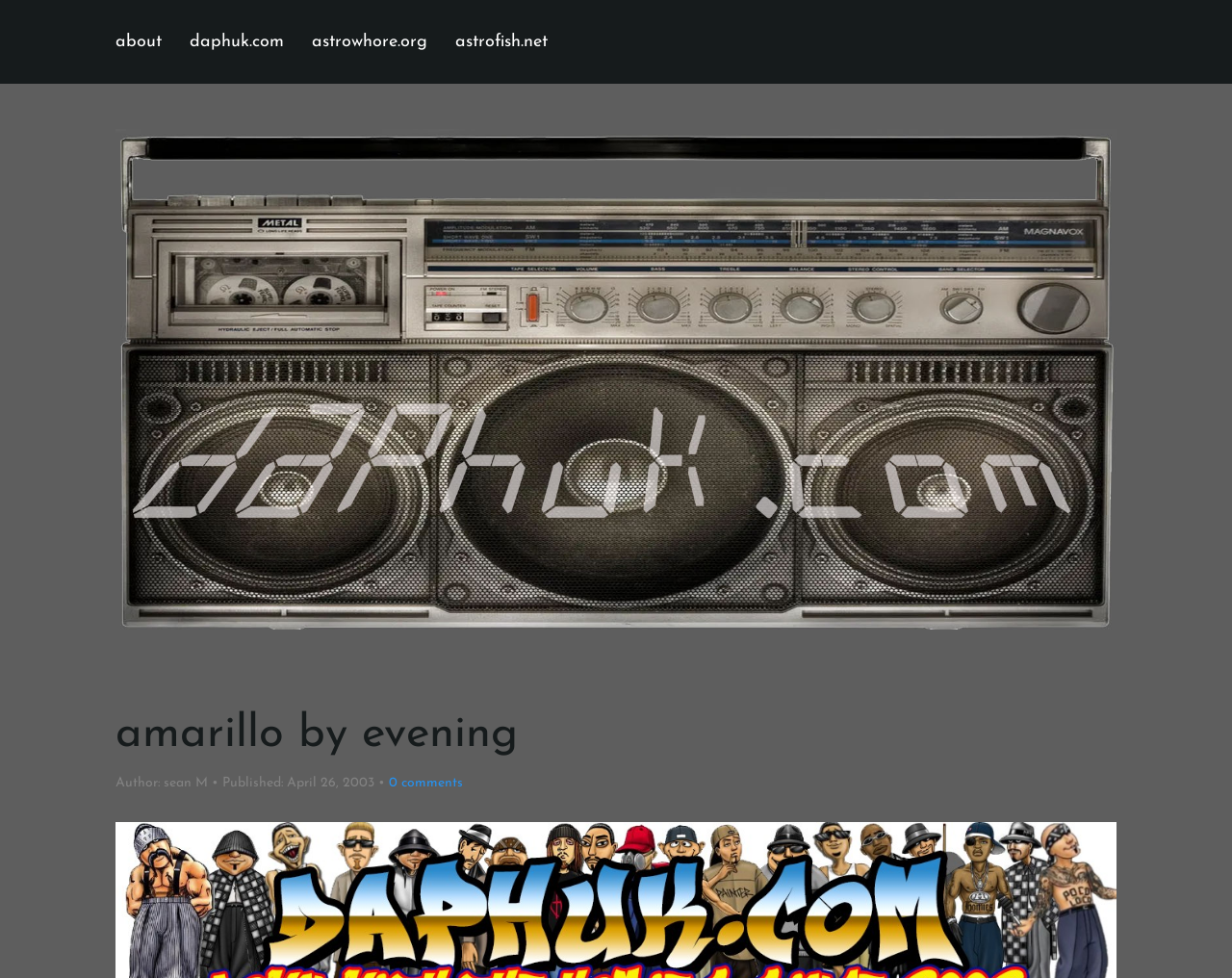Use the information in the screenshot to answer the question comprehensively: When was the article published?

The publication date can be found in the generic element '2003-04-26' and its corresponding static text element 'April 26, 2003'.